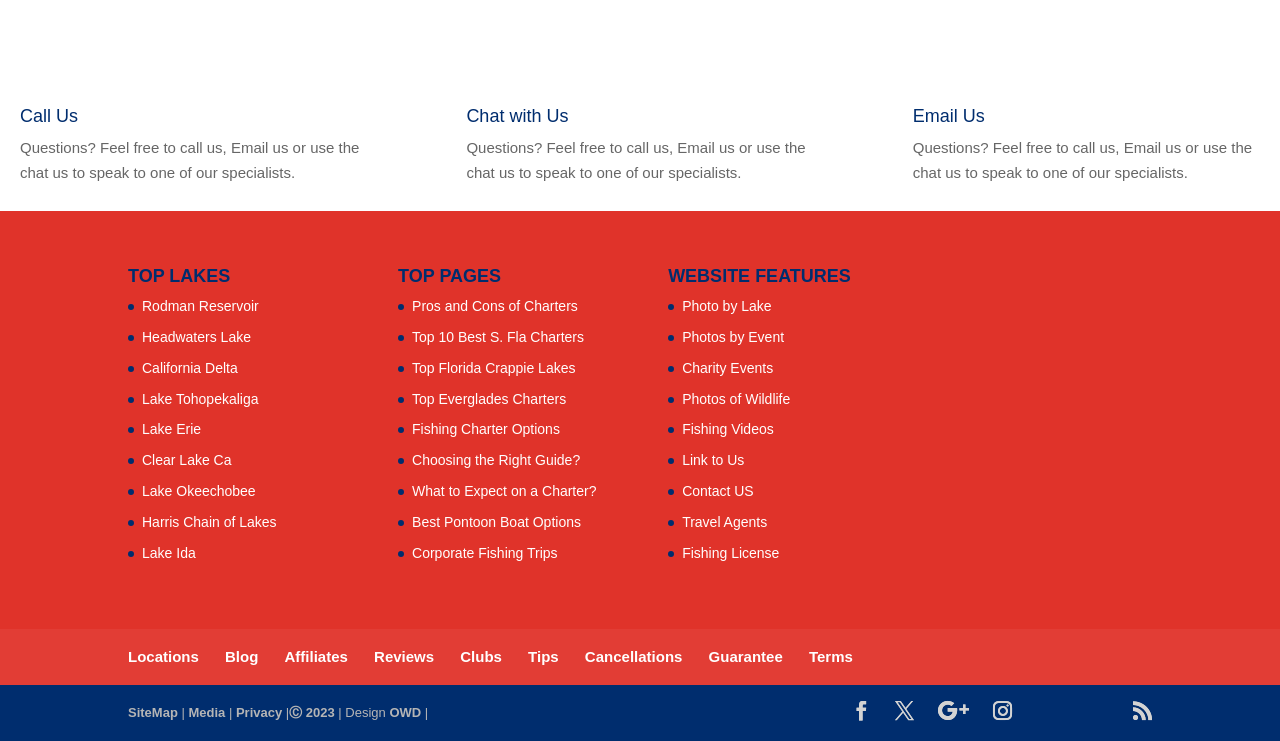Identify the bounding box coordinates of the section that should be clicked to achieve the task described: "View Rodman Reservoir".

[0.111, 0.402, 0.202, 0.424]